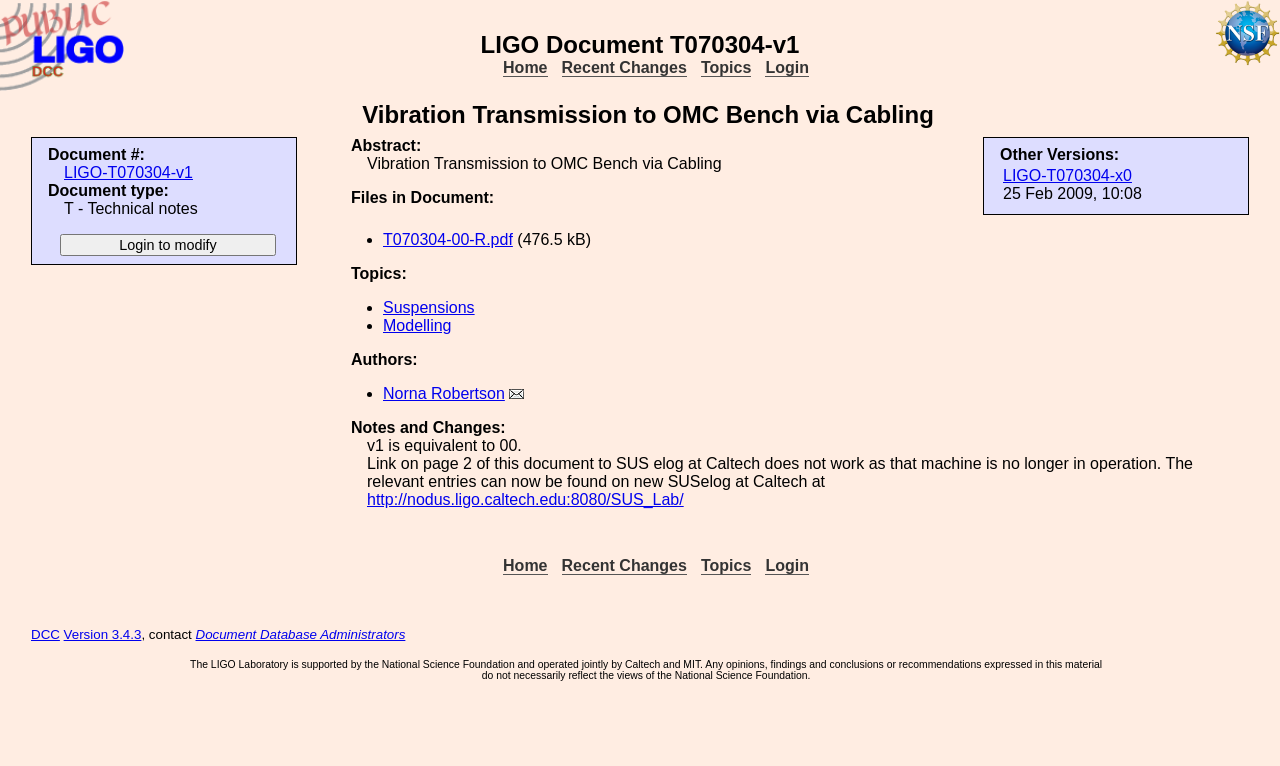Show me the bounding box coordinates of the clickable region to achieve the task as per the instruction: "Login to modify the document".

[0.047, 0.305, 0.216, 0.334]